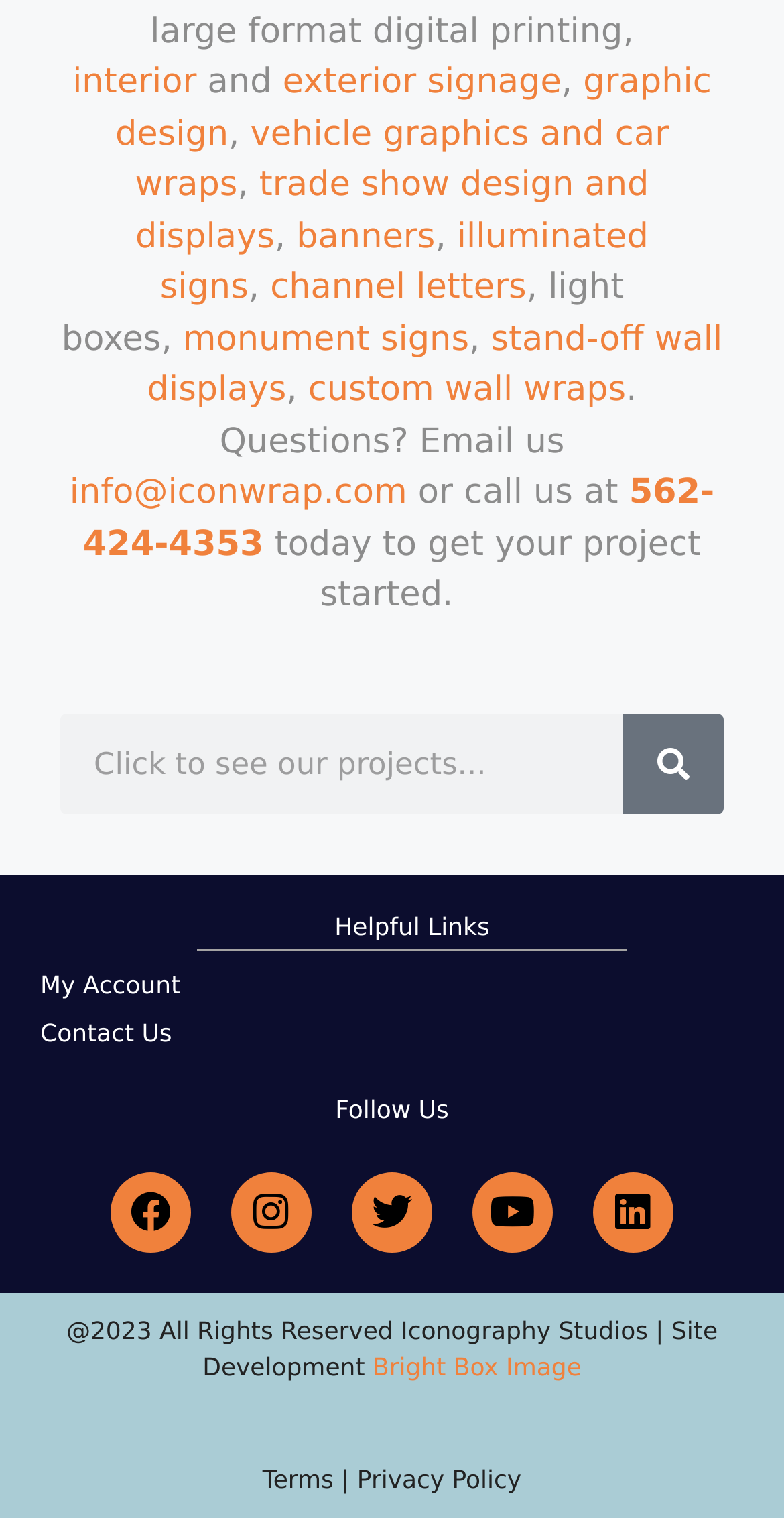Find the bounding box coordinates of the clickable region needed to perform the following instruction: "Search for something". The coordinates should be provided as four float numbers between 0 and 1, i.e., [left, top, right, bottom].

[0.077, 0.471, 0.923, 0.537]